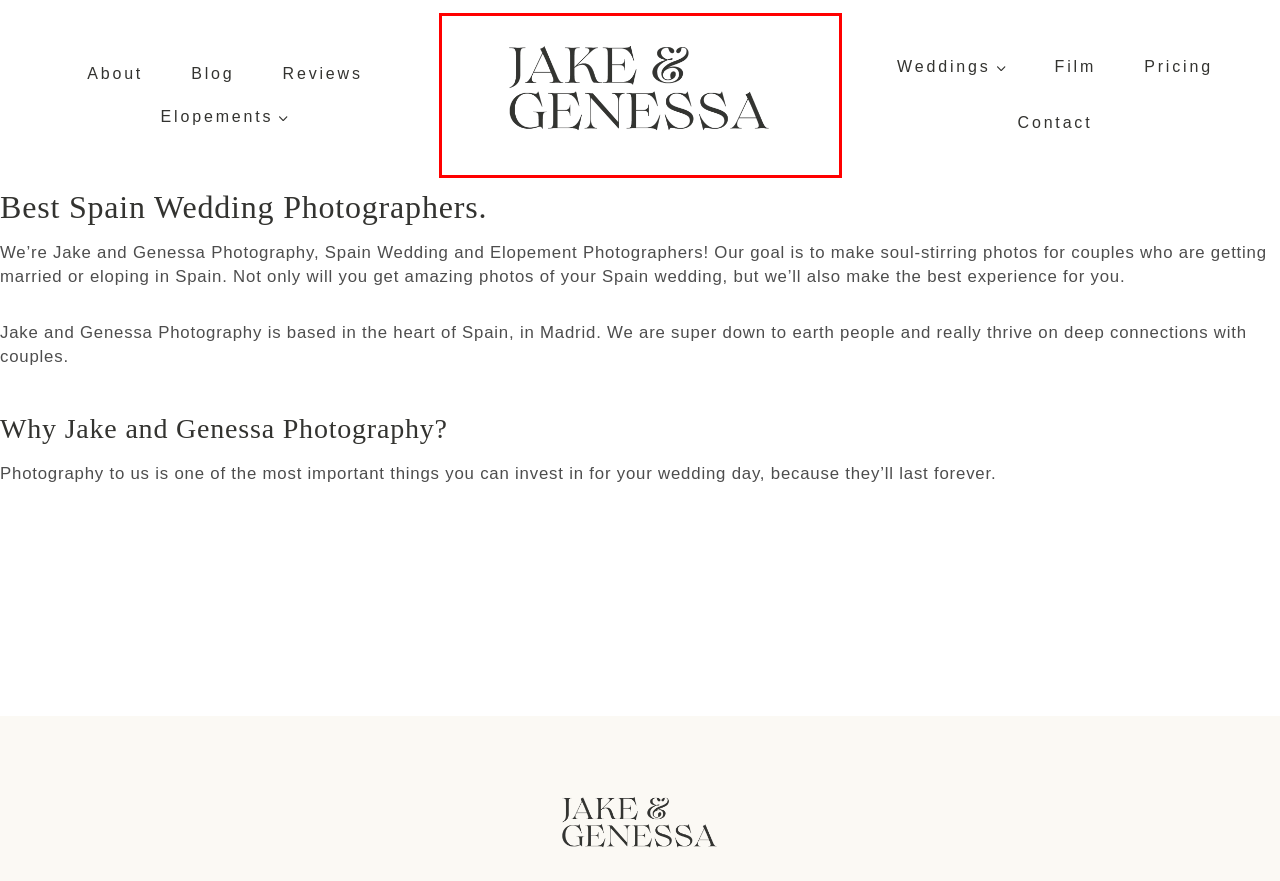Please examine the screenshot provided, which contains a red bounding box around a UI element. Select the webpage description that most accurately describes the new page displayed after clicking the highlighted element. Here are the candidates:
A. Spain Wedding Photographers | Jake + Genessa
B. WEDDING STORIES Archives - Jake + Genessa
C. Destination Wedding Packages - Jake + Genessa
D. Best Spain Wedding Photographer Reviews | Jake + Genessa
E. Real Couples - Jake + Genessa
F. About - Jake + Genessa
G. Spain Elopement Photographer - Jake + Genessa
H. Contact - Jake + Genessa Photography

A